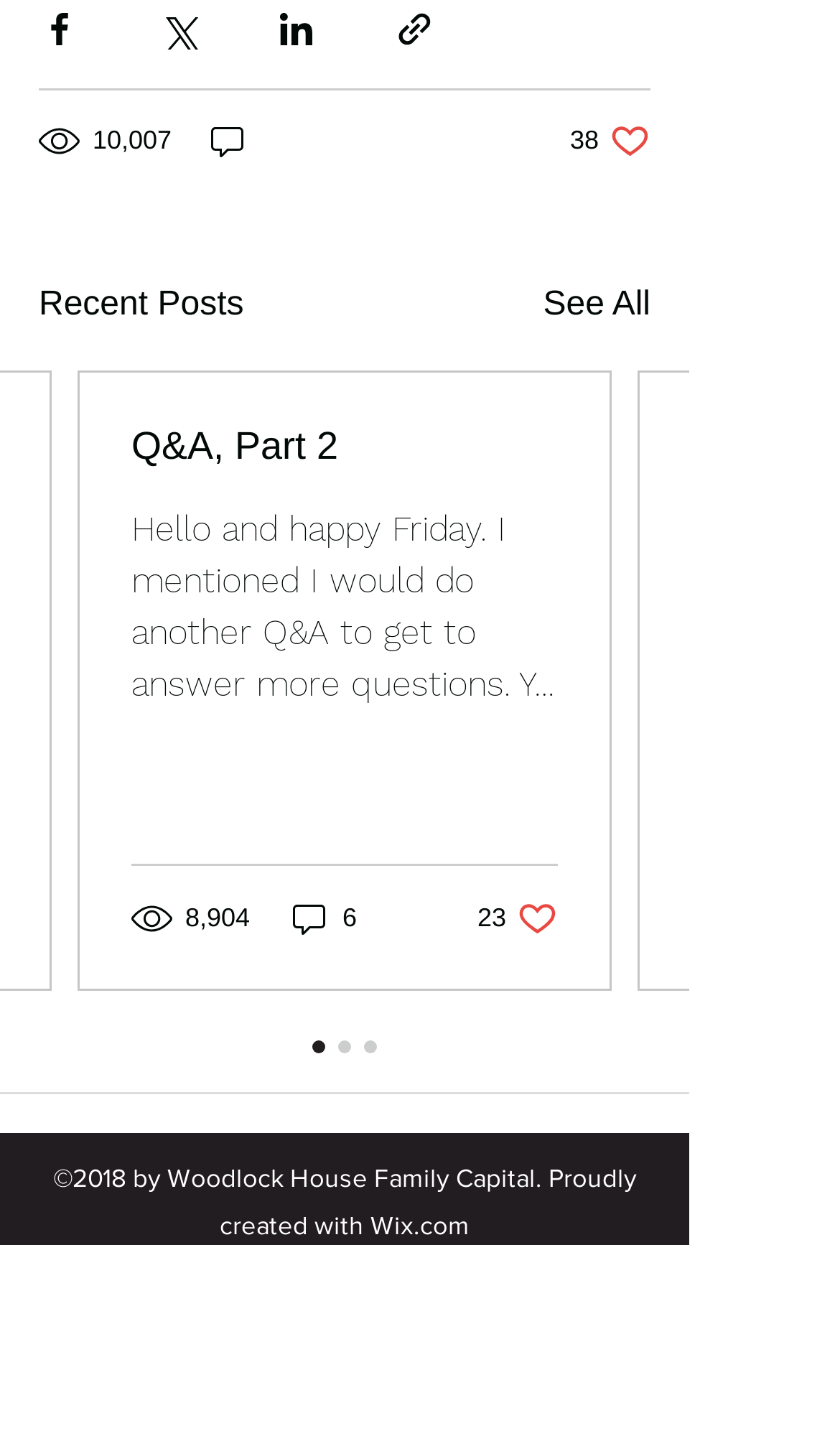What is the name of the latest article?
Please respond to the question with a detailed and well-explained answer.

The latest article is 'Q&A, Part 2', which is indicated by the link 'Q&A, Part 2' above the article content.